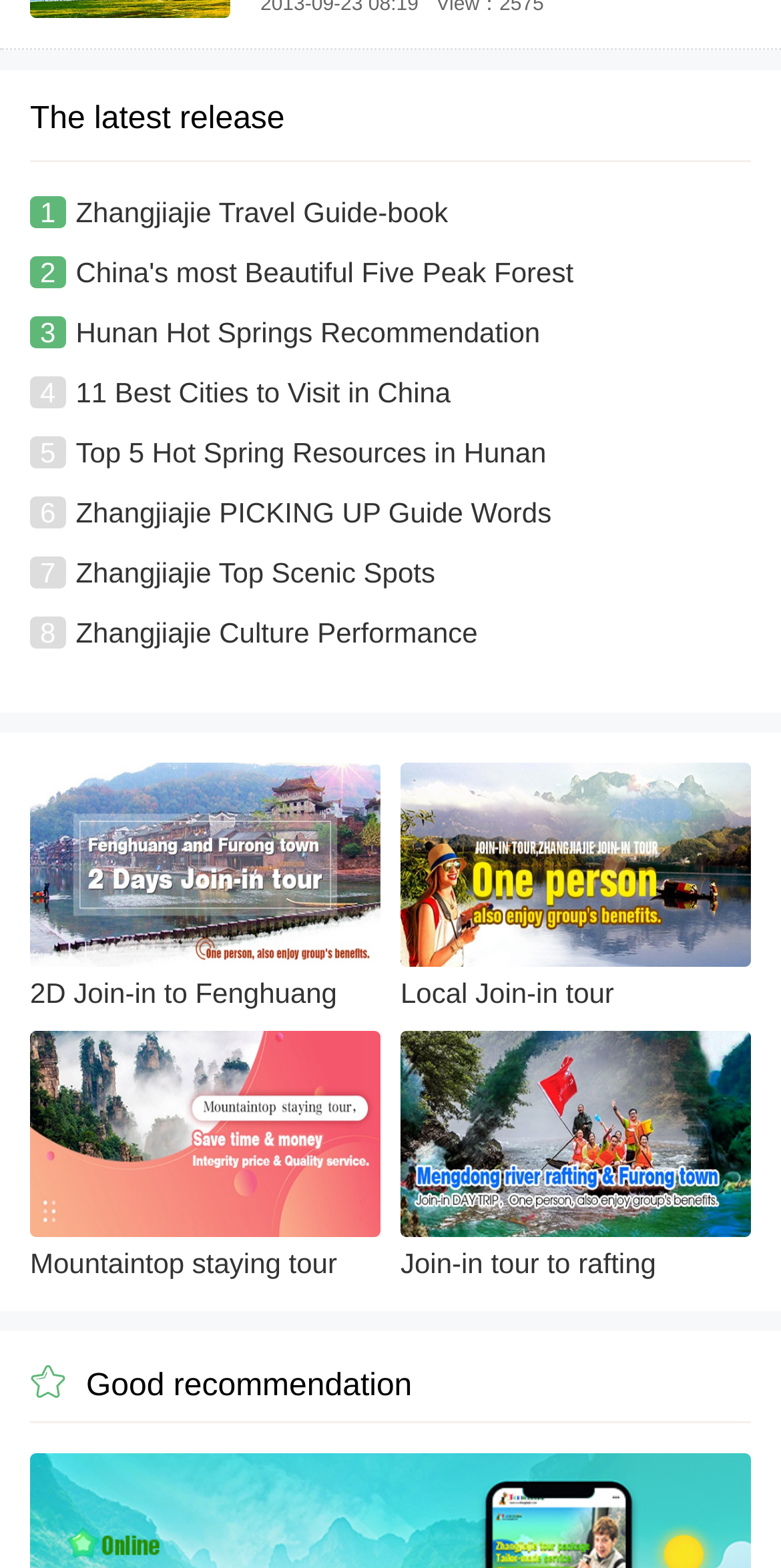Provide a brief response to the question below using a single word or phrase: 
How many links are there on the webpage?

11